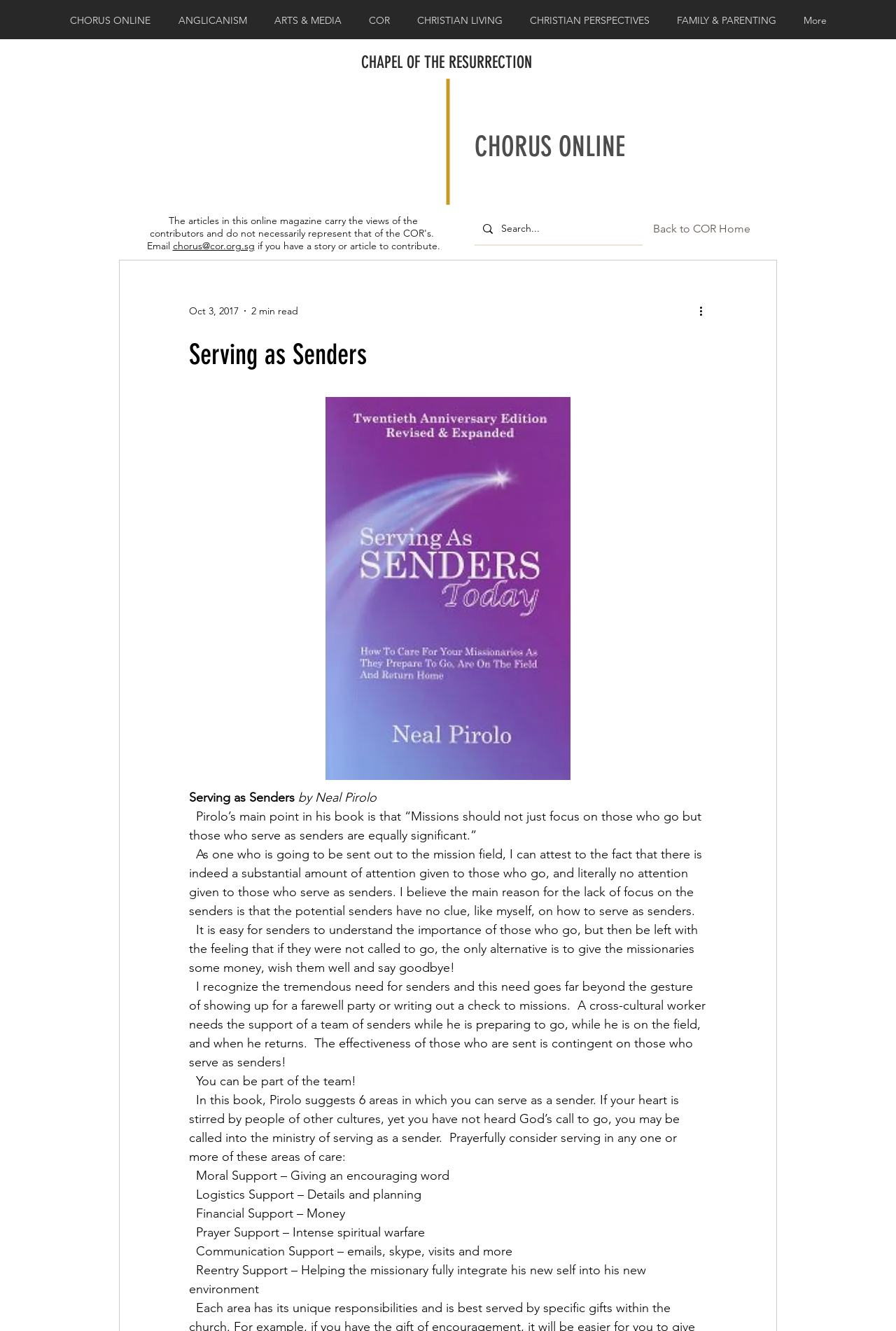Given the element description CHORUS ONLINE, predict the bounding box coordinates for the UI element in the webpage screenshot. The format should be (top-left x, top-left y, bottom-right x, bottom-right y), and the values should be between 0 and 1.

[0.062, 0.007, 0.184, 0.023]